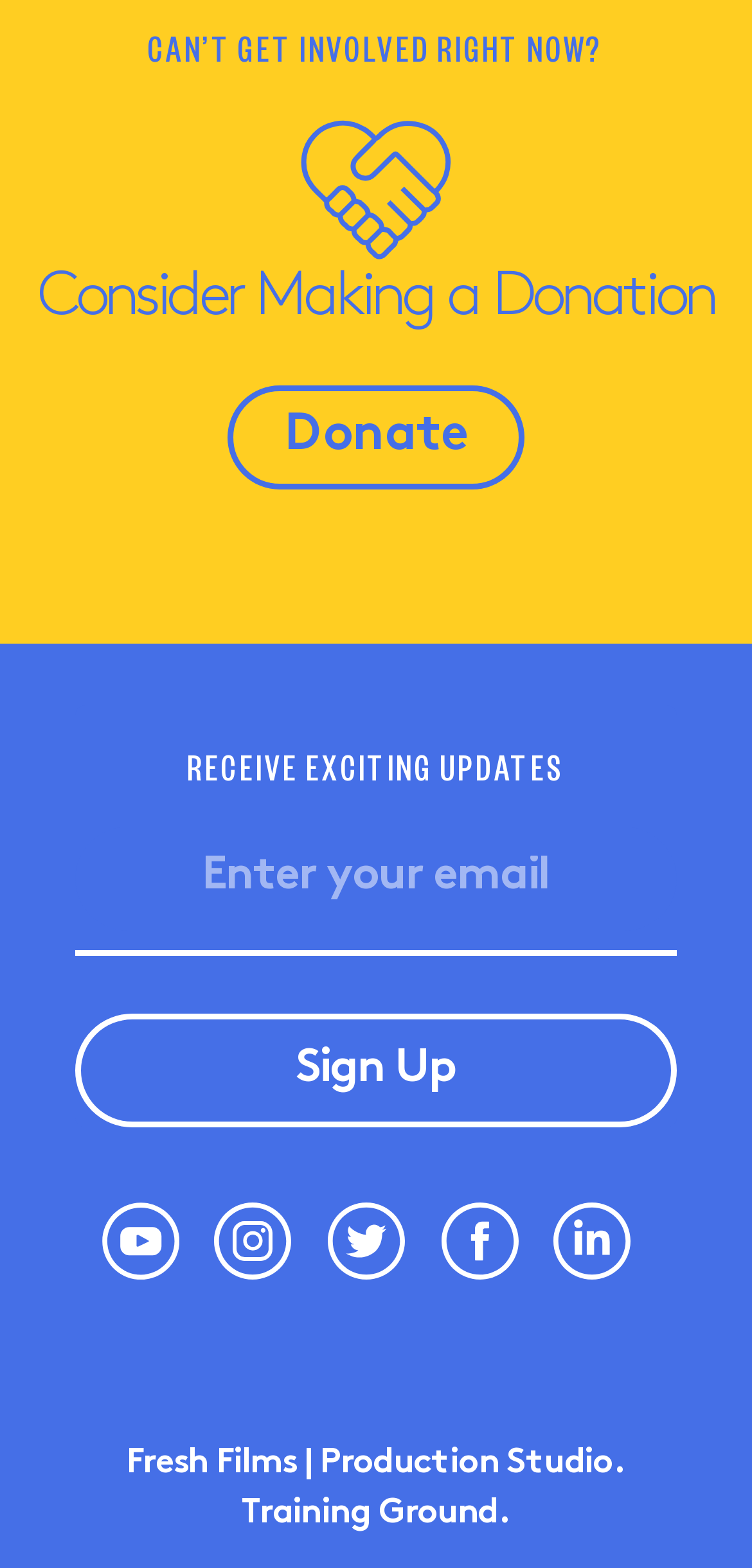Find the bounding box coordinates of the clickable area that will achieve the following instruction: "Contact us on WhatsApp".

None